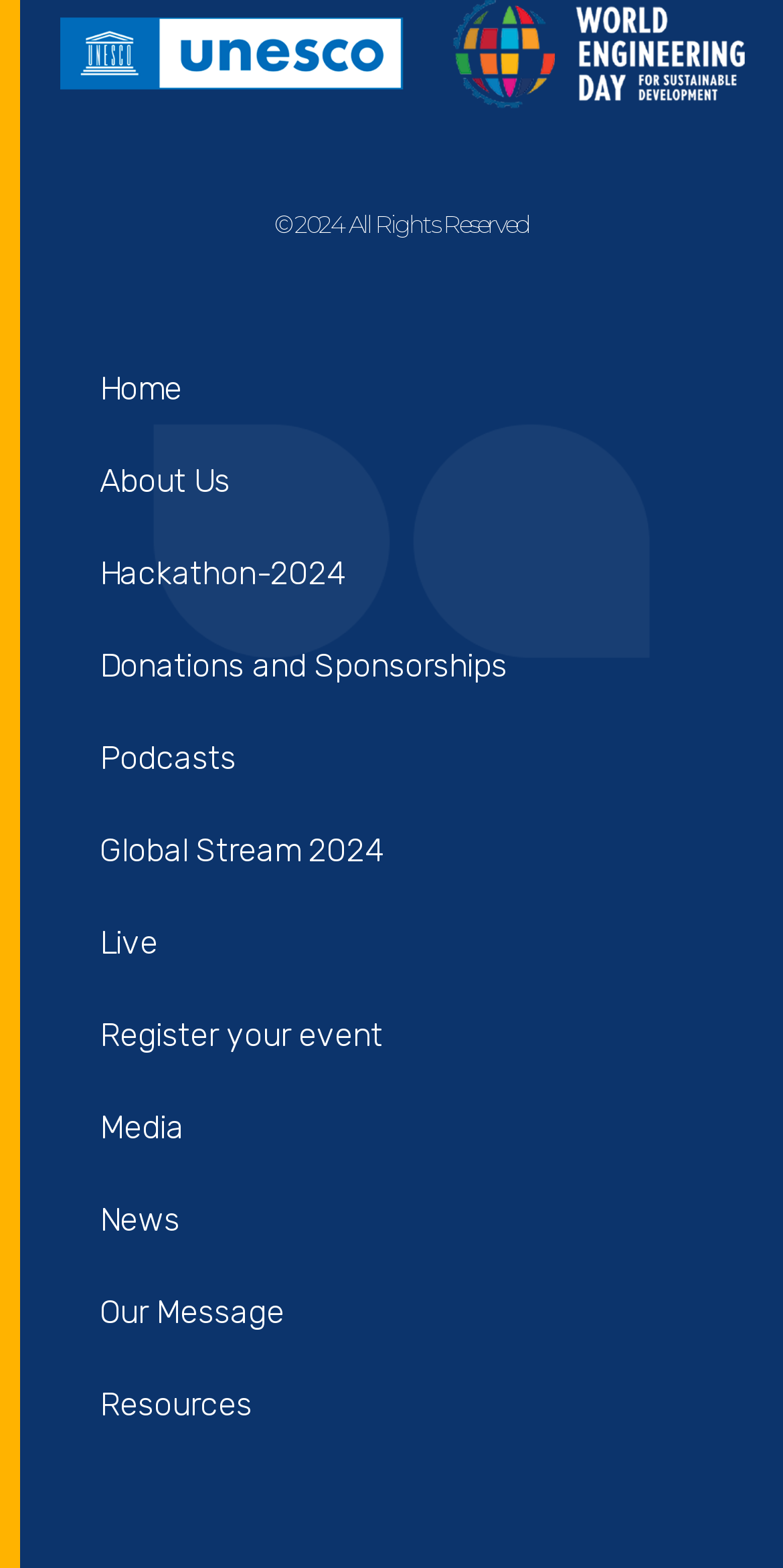What is the last navigation link?
Look at the screenshot and respond with one word or a short phrase.

Resources